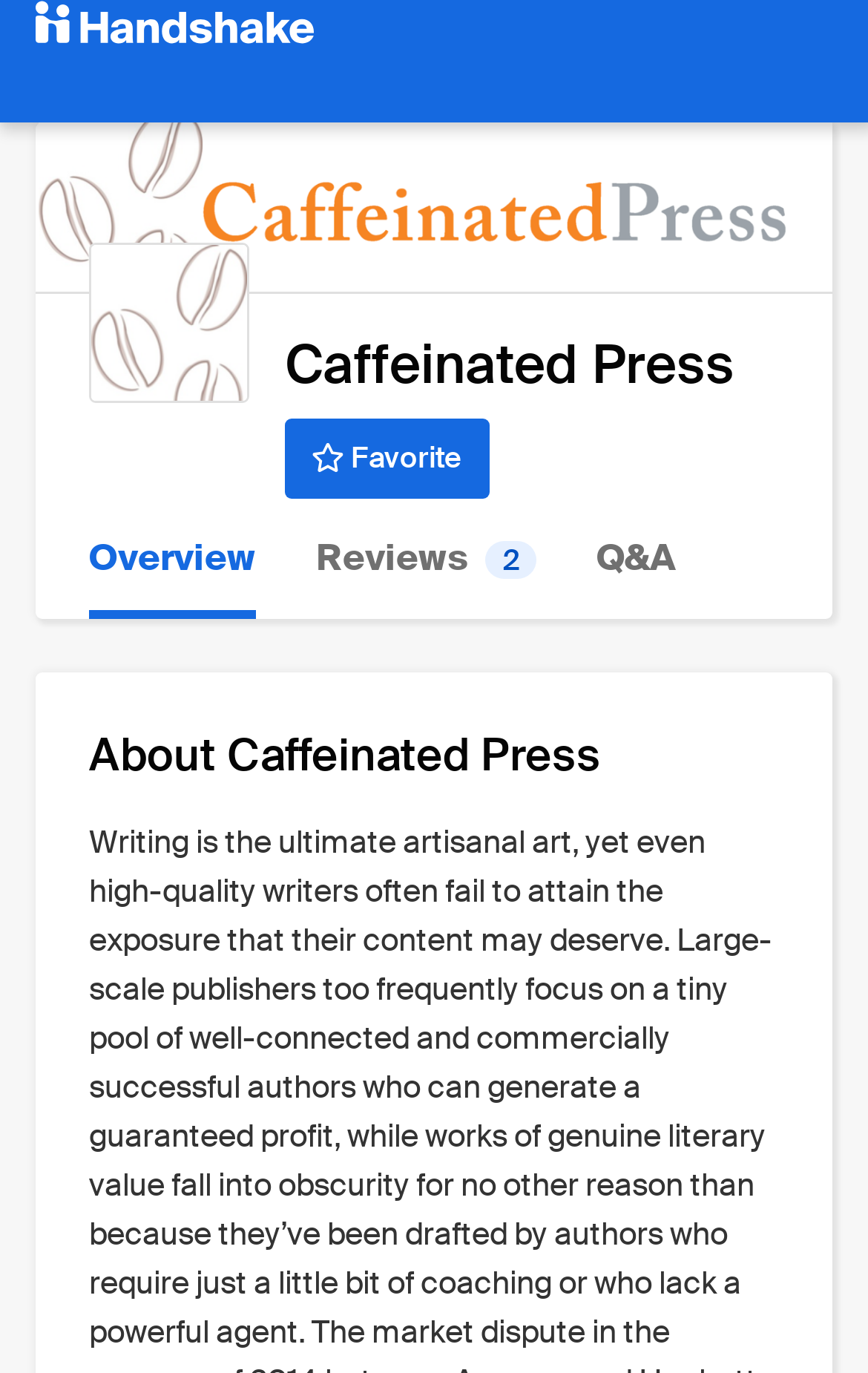Given the webpage screenshot, identify the bounding box of the UI element that matches this description: "aria-label="Caffeinated Press" title="Caffeinated Press"".

[0.103, 0.178, 0.287, 0.294]